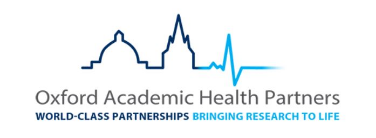Please answer the following question using a single word or phrase: 
What is the purpose of the Oxford Academic Health Partners?

Advancing health research